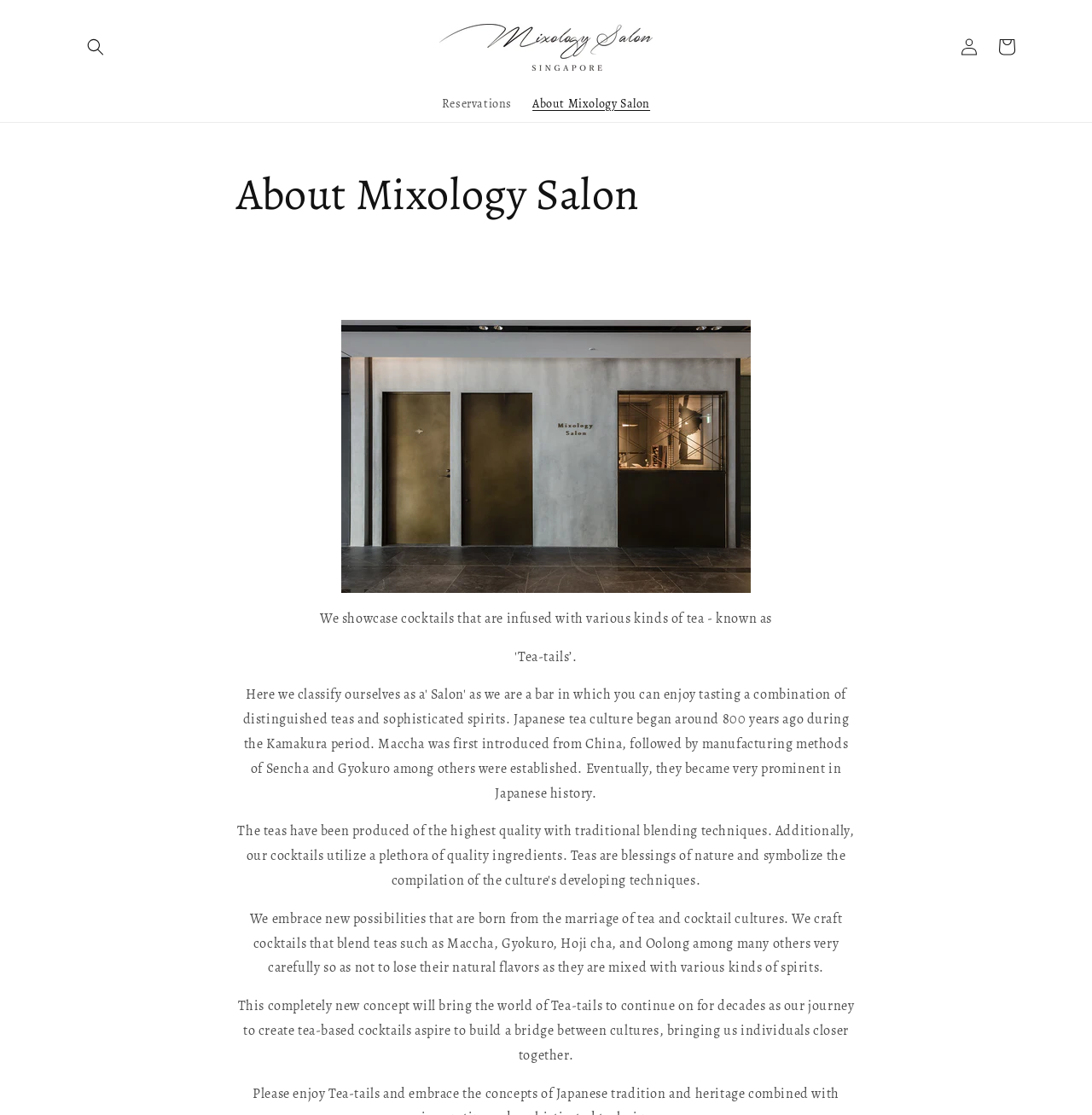Please provide a comprehensive response to the question based on the details in the image: What is the purpose of the salon?

I found the answer by reading the StaticText 'This completely new concept will bring the world of Tea-tails to continue on for decades as our journey to create tea-based cocktails aspire to build a bridge between cultures, bringing us individuals closer together.' which suggests that the purpose of the salon is to bring cultures together through its unique concept of tea-based cocktails.